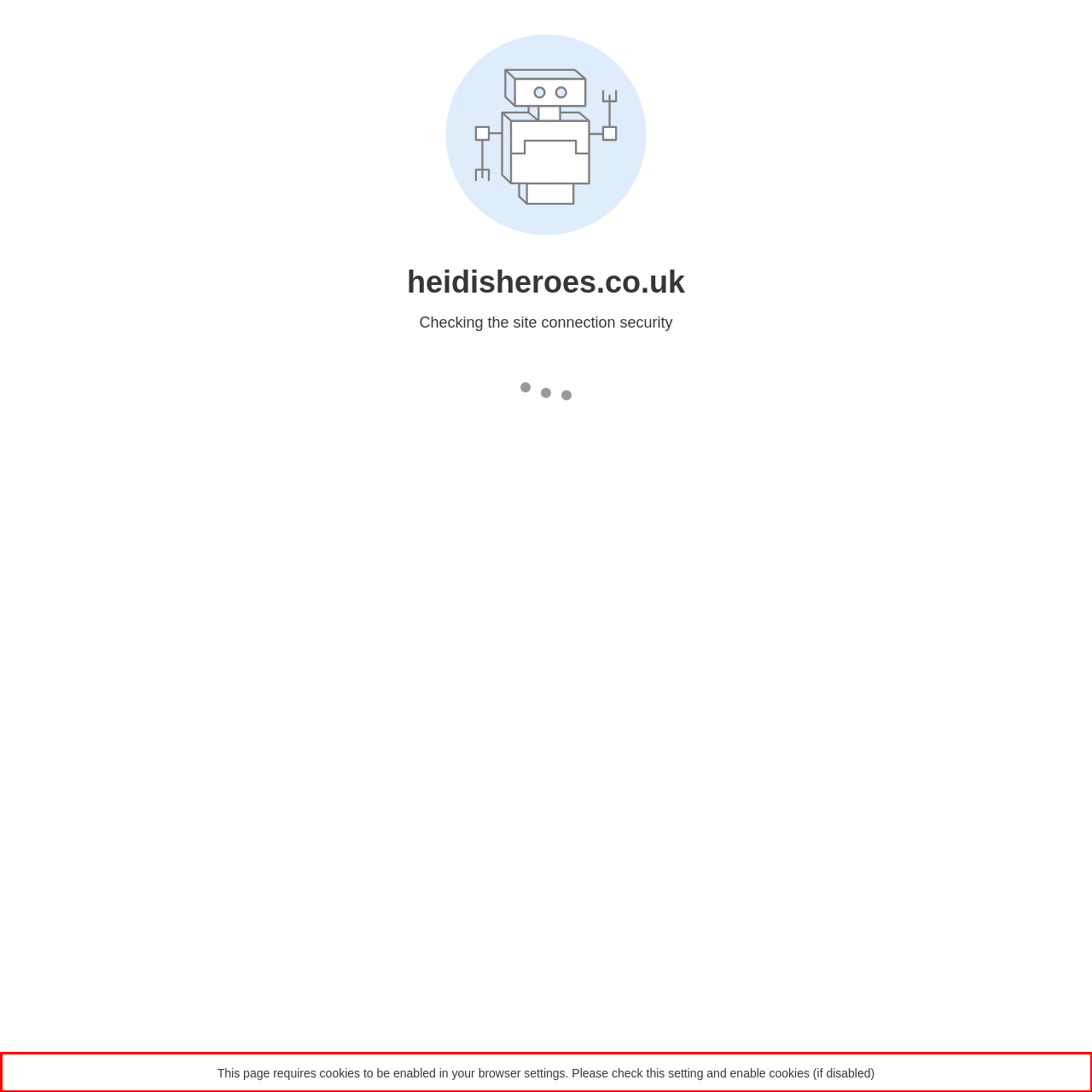You are provided with a screenshot of a webpage featuring a red rectangle bounding box. Extract the text content within this red bounding box using OCR.

This page requires cookies to be enabled in your browser settings. Please check this setting and enable cookies (if disabled)